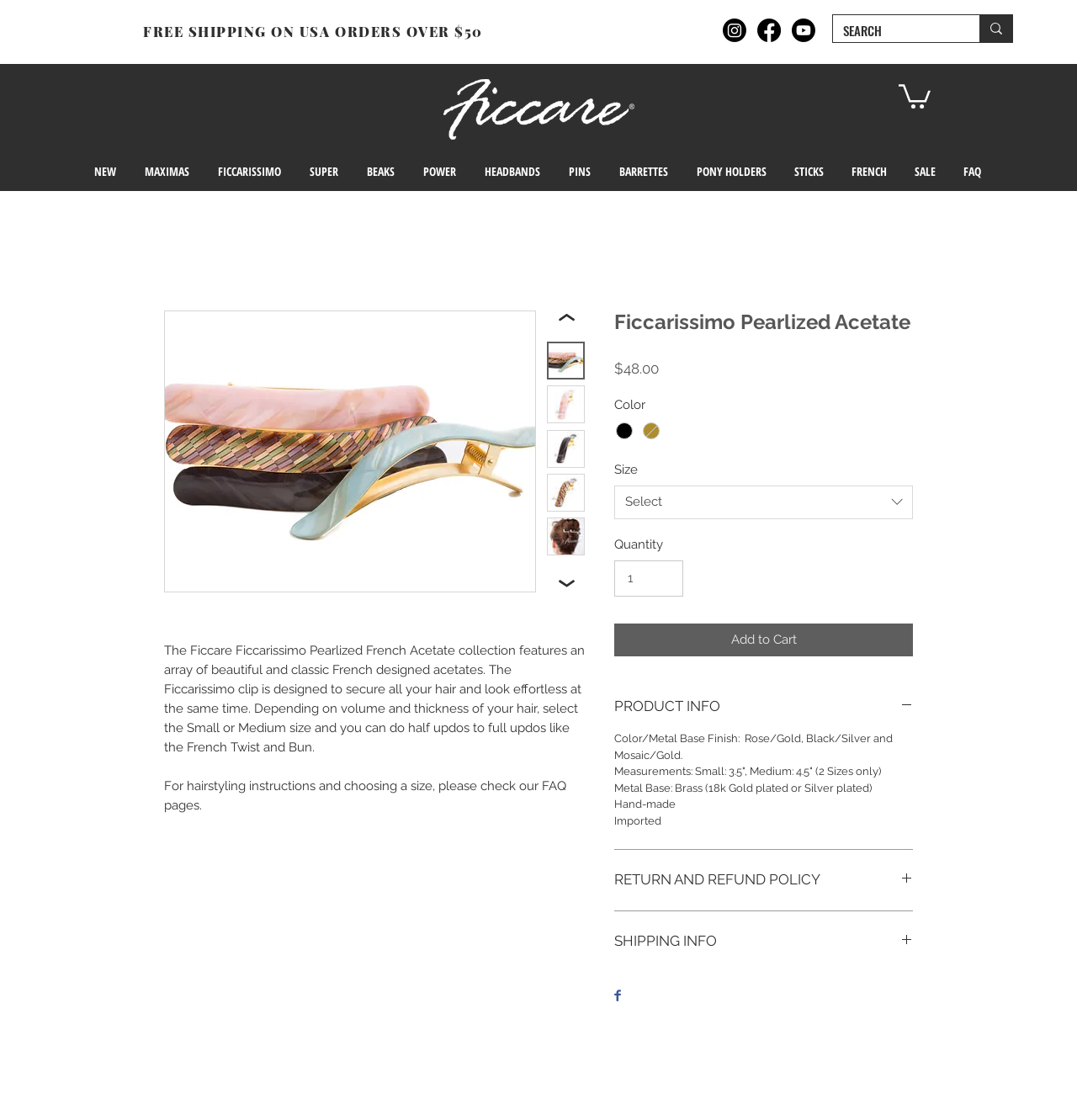With reference to the screenshot, provide a detailed response to the question below:
What is the color of the Ficcarissimo Pearlized Acetate?

The color of the Ficcarissimo Pearlized Acetate can be found in the product information section, where it is listed as 'Color/Metal Base Finish: Rose/Gold, Black/Silver, and Mosaic/Gold'.